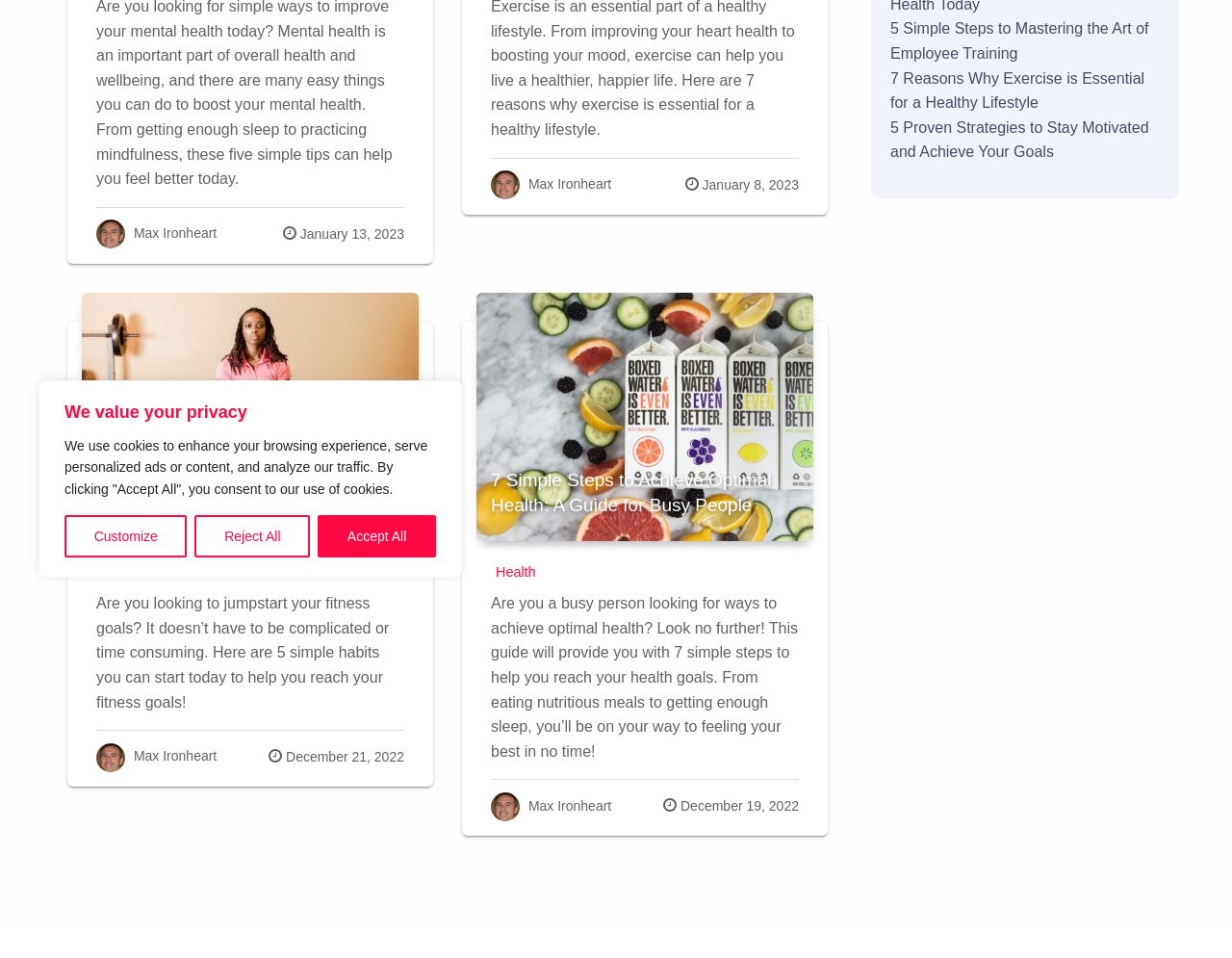Using the description: "December 19, 2022", identify the bounding box of the corresponding UI element in the screenshot.

[0.552, 0.833, 0.648, 0.85]